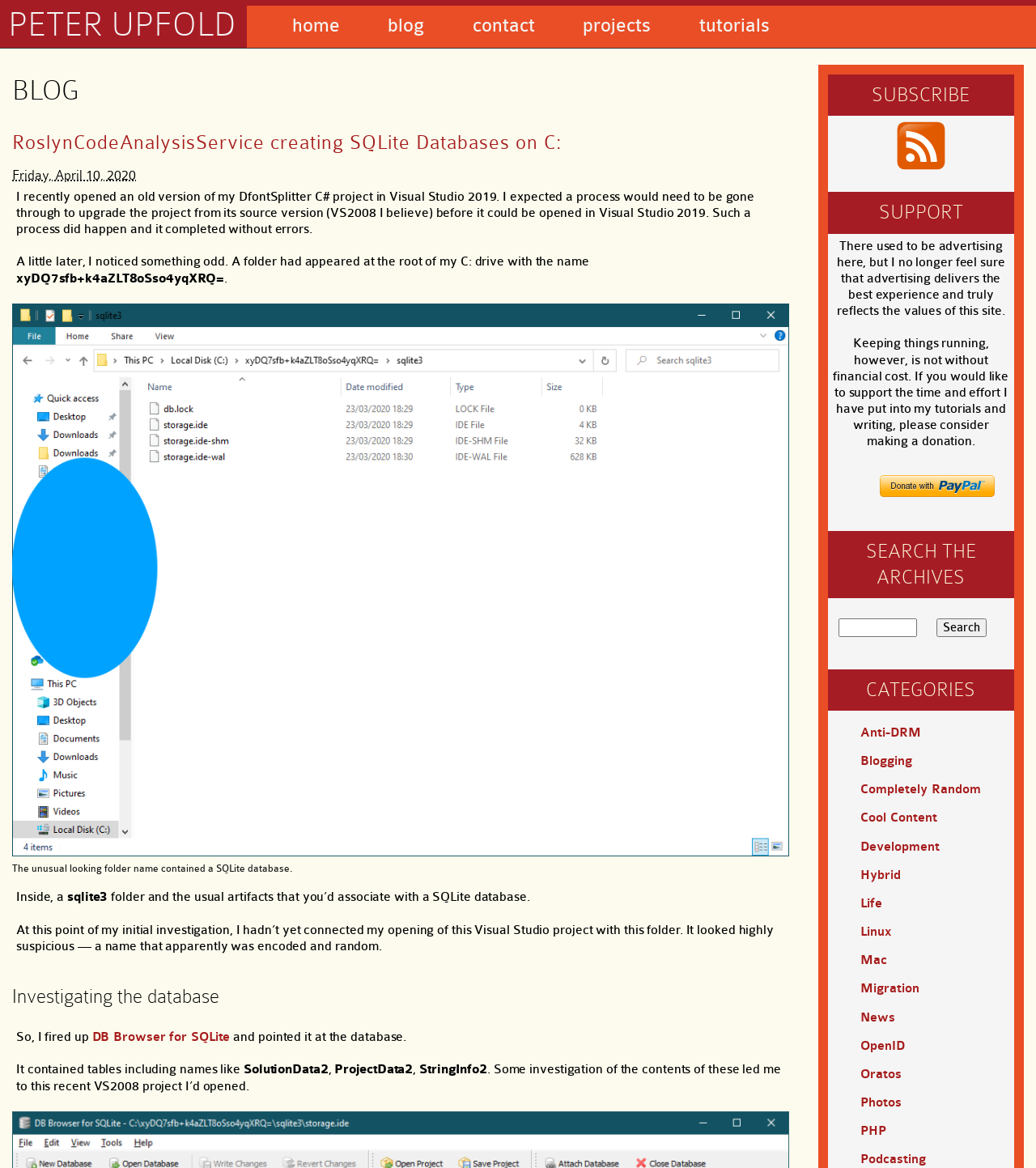Use a single word or phrase to answer the following:
How can readers support the blog?

By making a donation